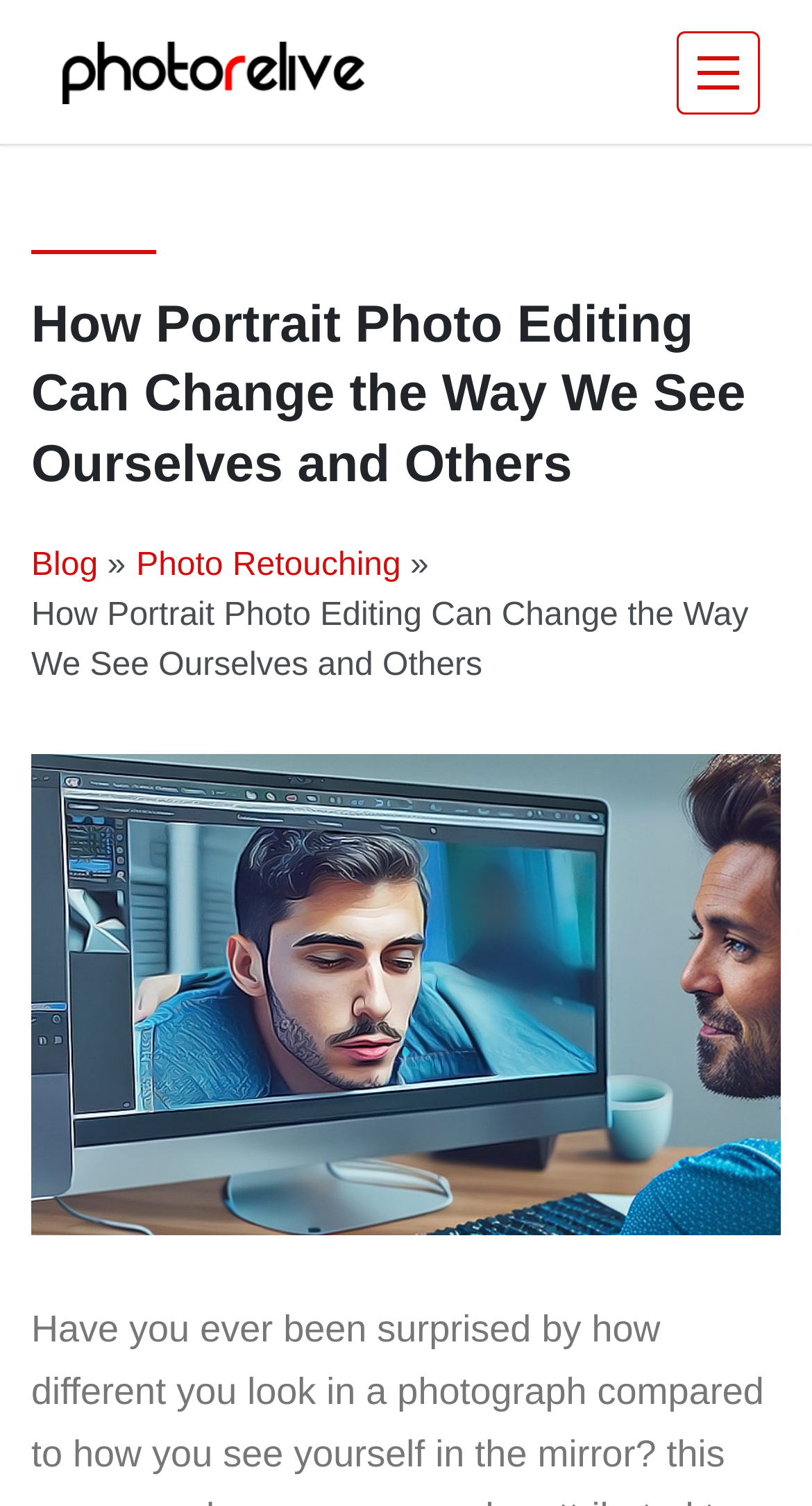For the element described, predict the bounding box coordinates as (top-left x, top-left y, bottom-right x, bottom-right y). All values should be between 0 and 1. Element description: aria-label="Toggle navigation"

[0.833, 0.021, 0.936, 0.076]